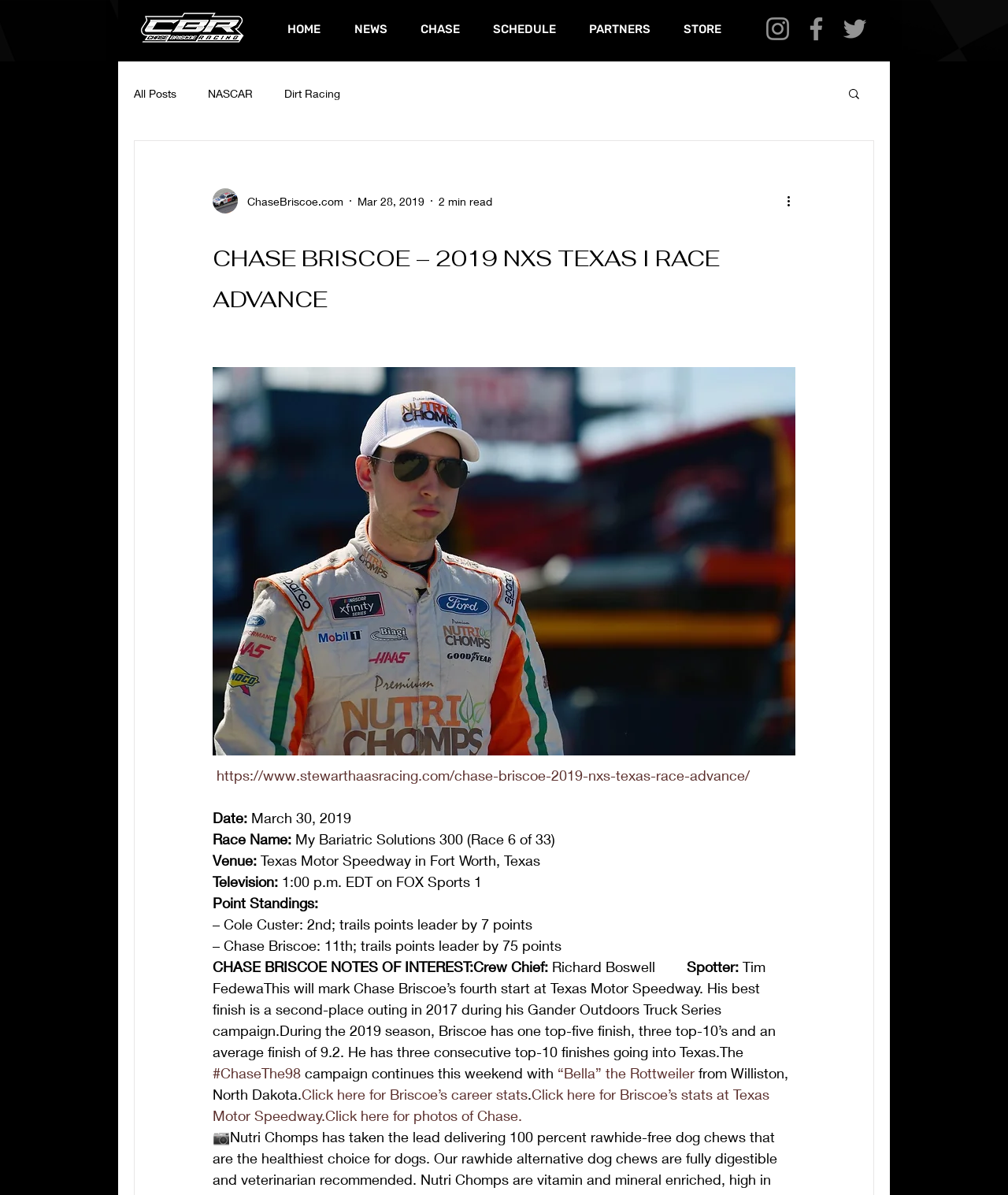Kindly respond to the following question with a single word or a brief phrase: 
What is Chase Briscoe's current position in the point standings?

11th